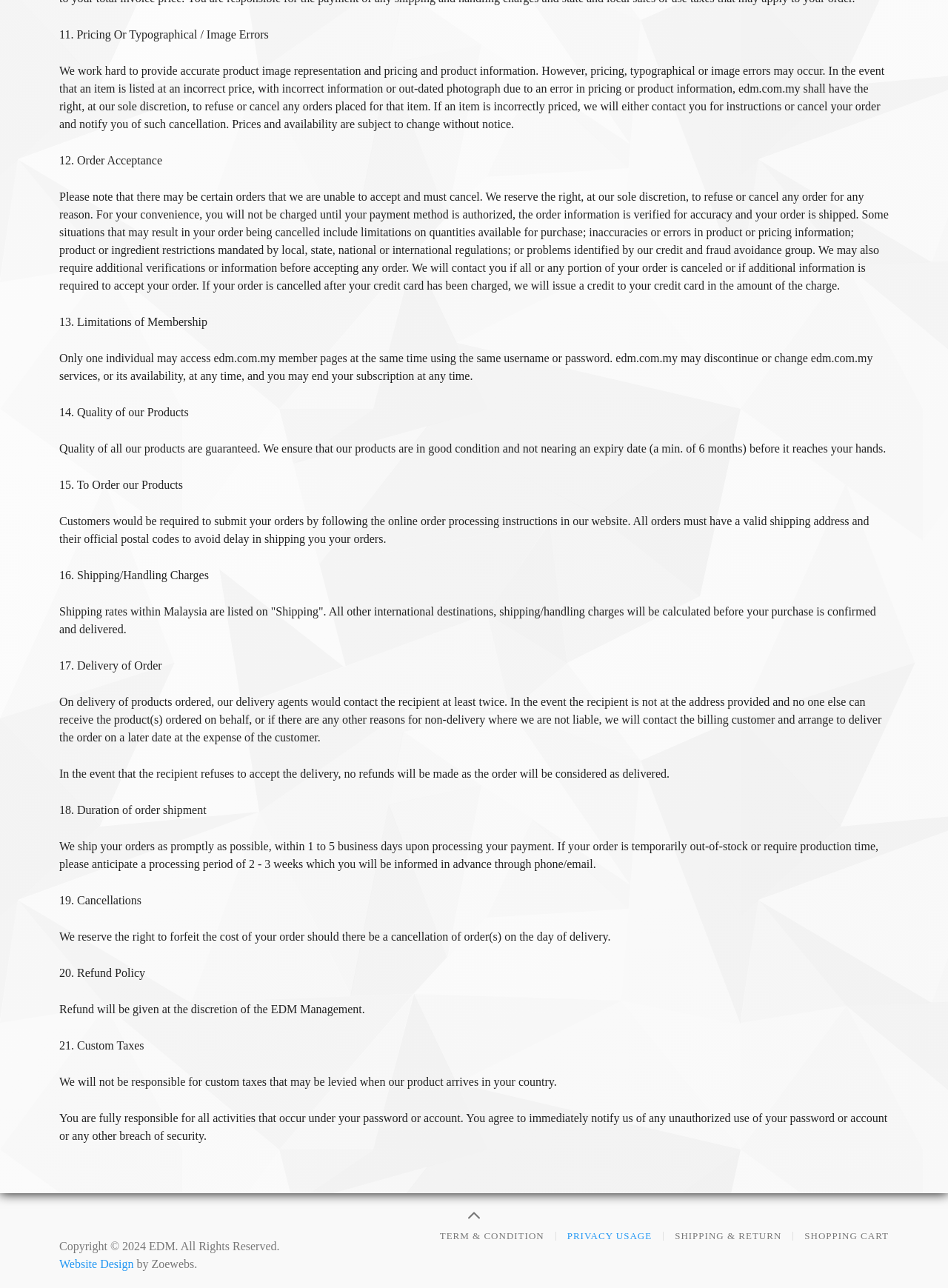Use a single word or phrase to answer the question:
What is guaranteed about the products?

Quality